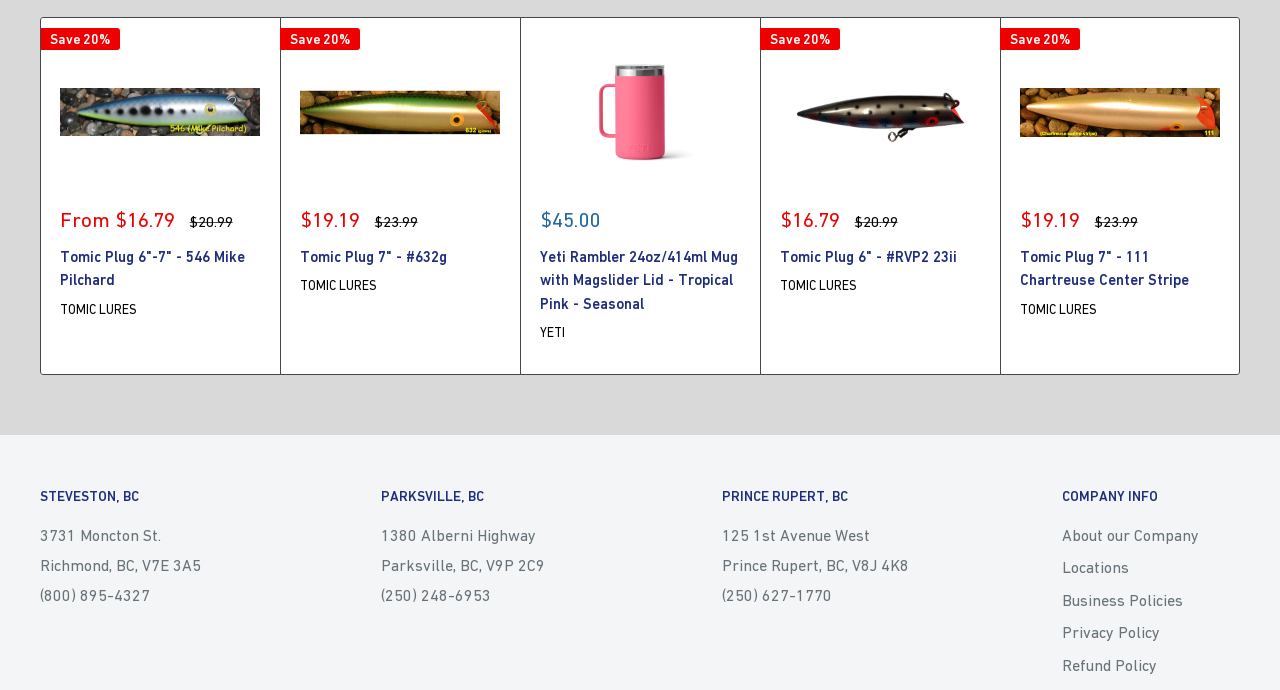Determine the bounding box coordinates of the region I should click to achieve the following instruction: "Select the 'STEVESTON, BC' location". Ensure the bounding box coordinates are four float numbers between 0 and 1, i.e., [left, top, right, bottom].

[0.031, 0.703, 0.243, 0.738]